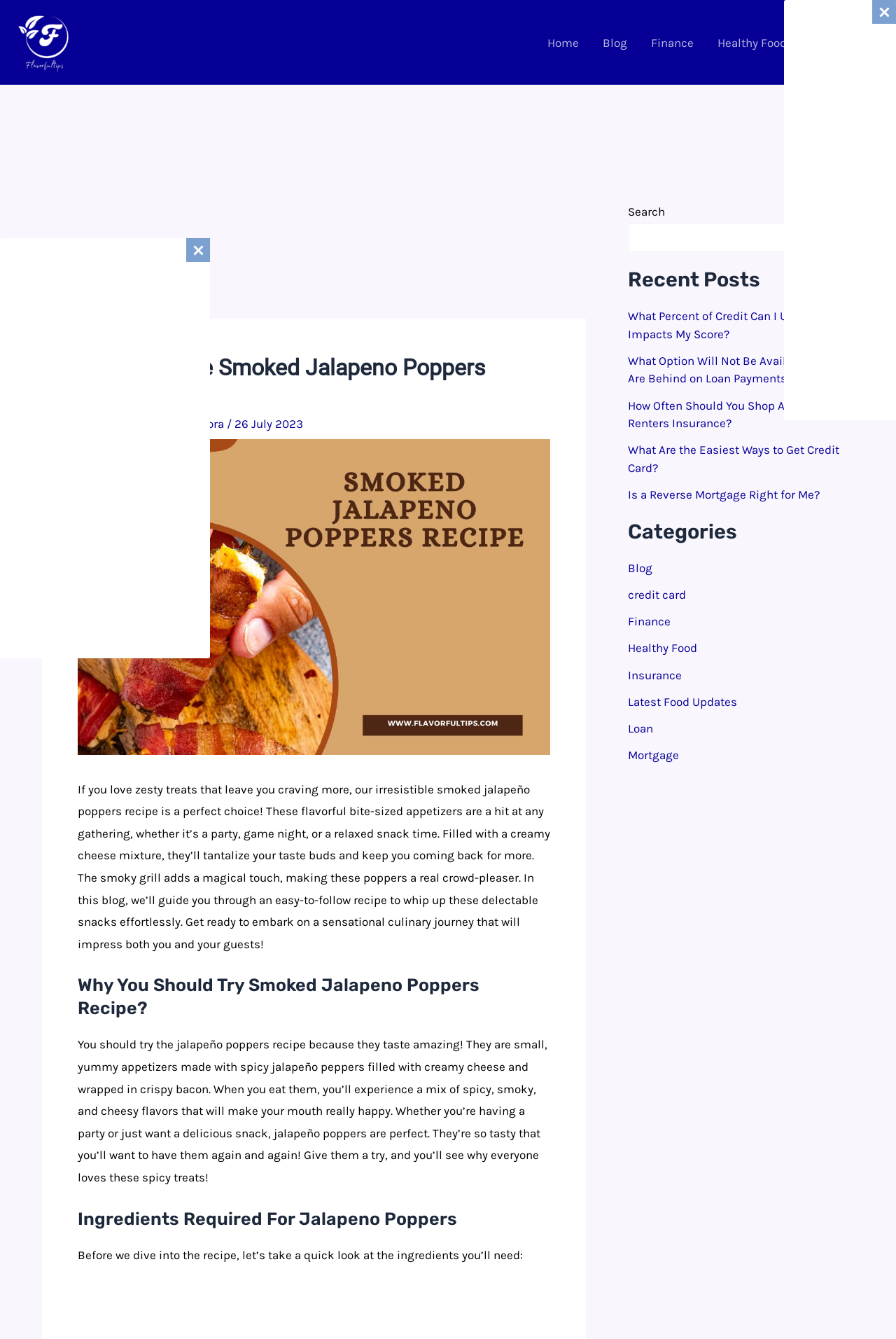Show the bounding box coordinates of the region that should be clicked to follow the instruction: "Click on the 'Home' link."

[0.598, 0.003, 0.659, 0.06]